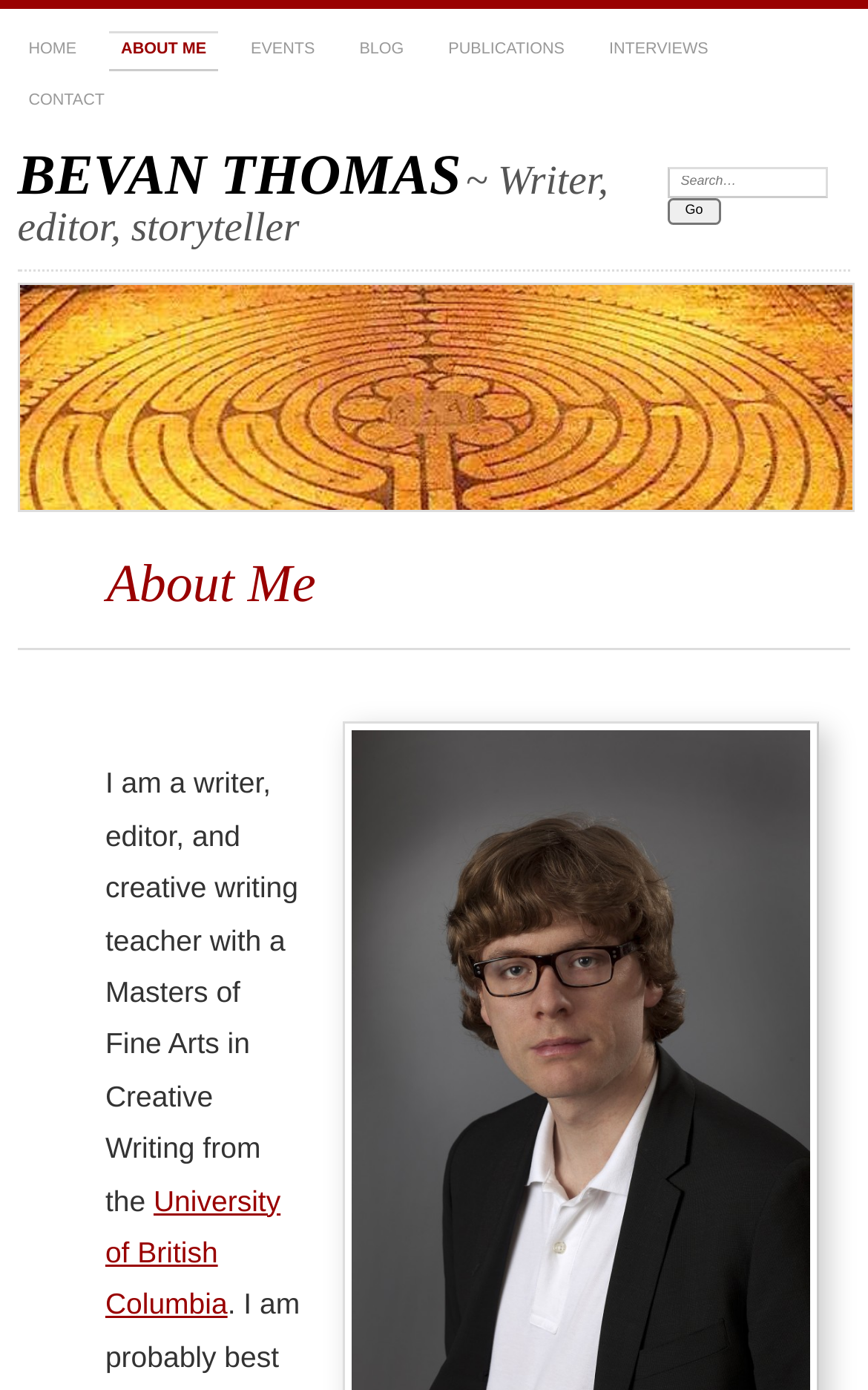Find the bounding box coordinates of the clickable area that will achieve the following instruction: "search for something".

[0.769, 0.12, 0.955, 0.143]